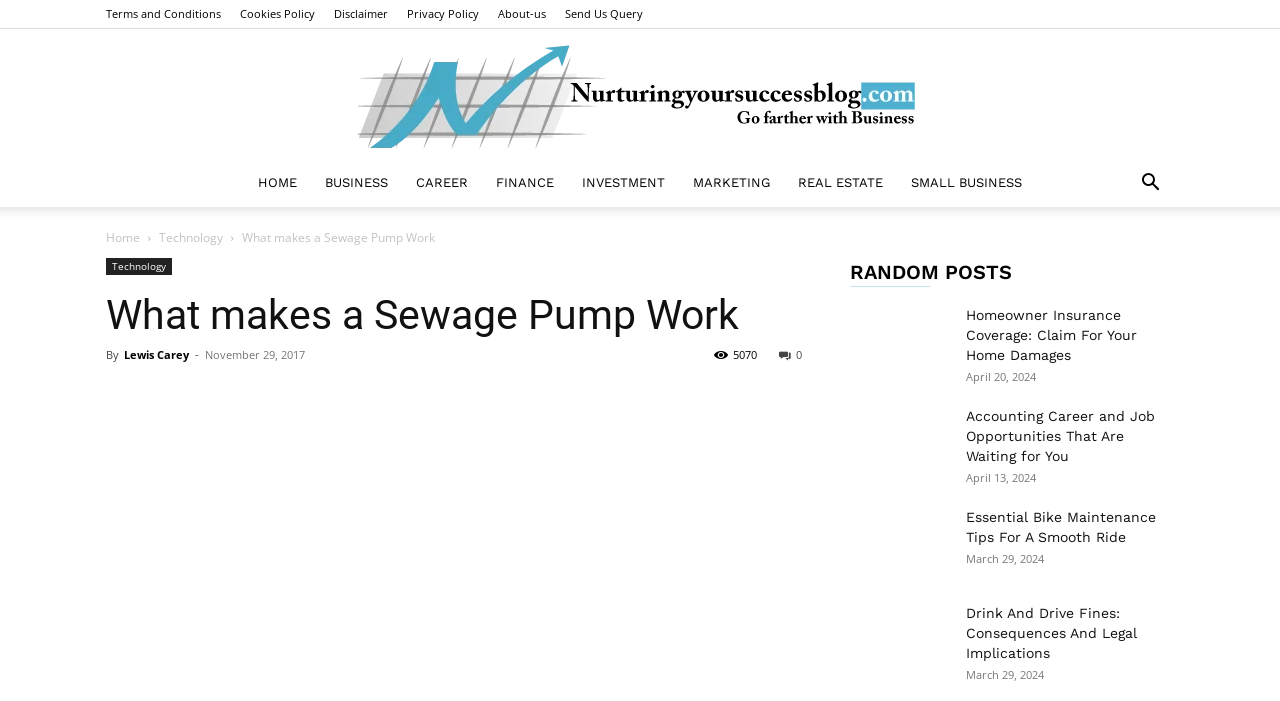Using the provided description: "Send Us Query", find the bounding box coordinates of the corresponding UI element. The output should be four float numbers between 0 and 1, in the format [left, top, right, bottom].

[0.118, 0.194, 0.196, 0.221]